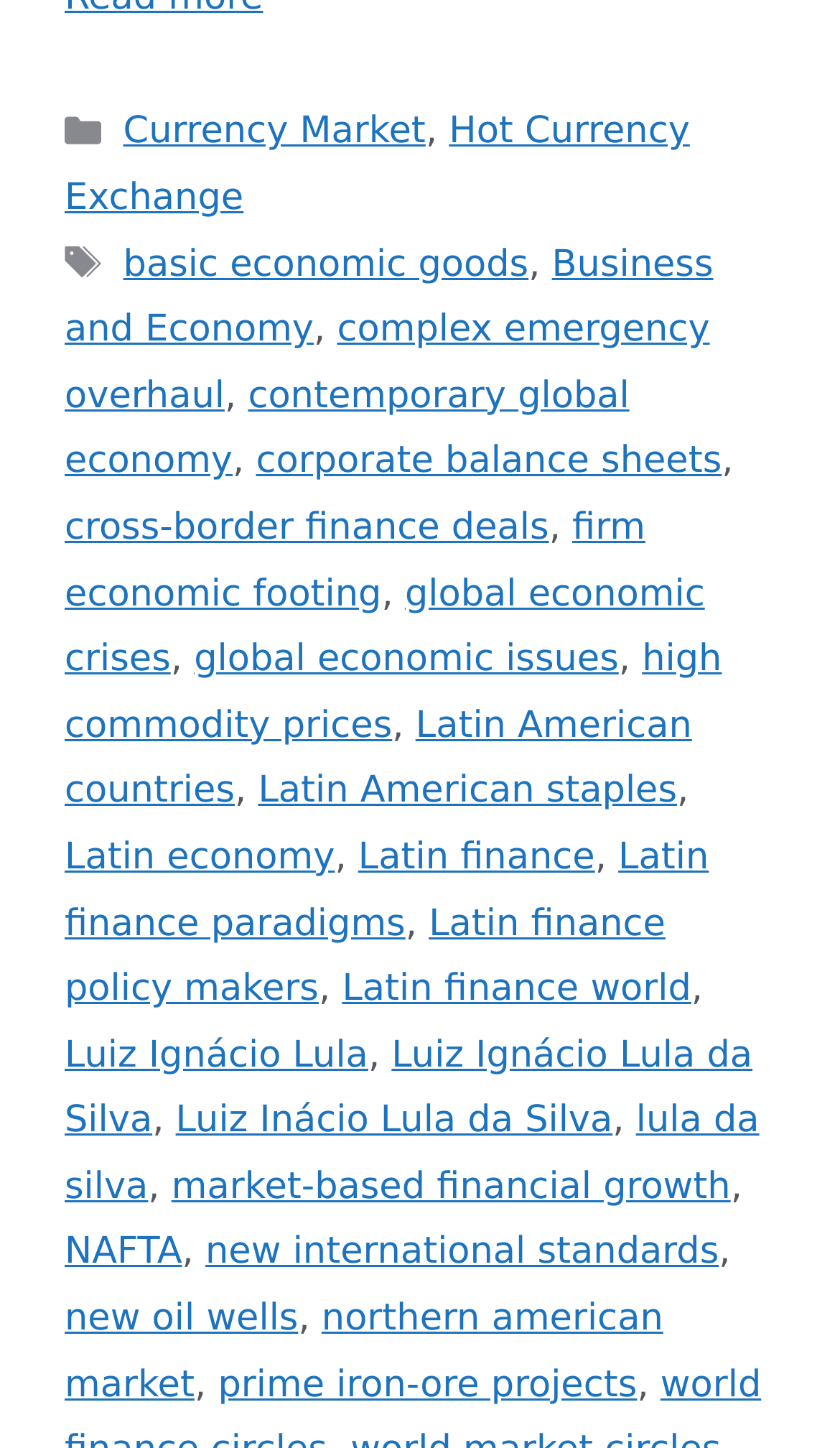Pinpoint the bounding box coordinates of the area that must be clicked to complete this instruction: "Learn about global economic crises".

[0.077, 0.395, 0.839, 0.47]